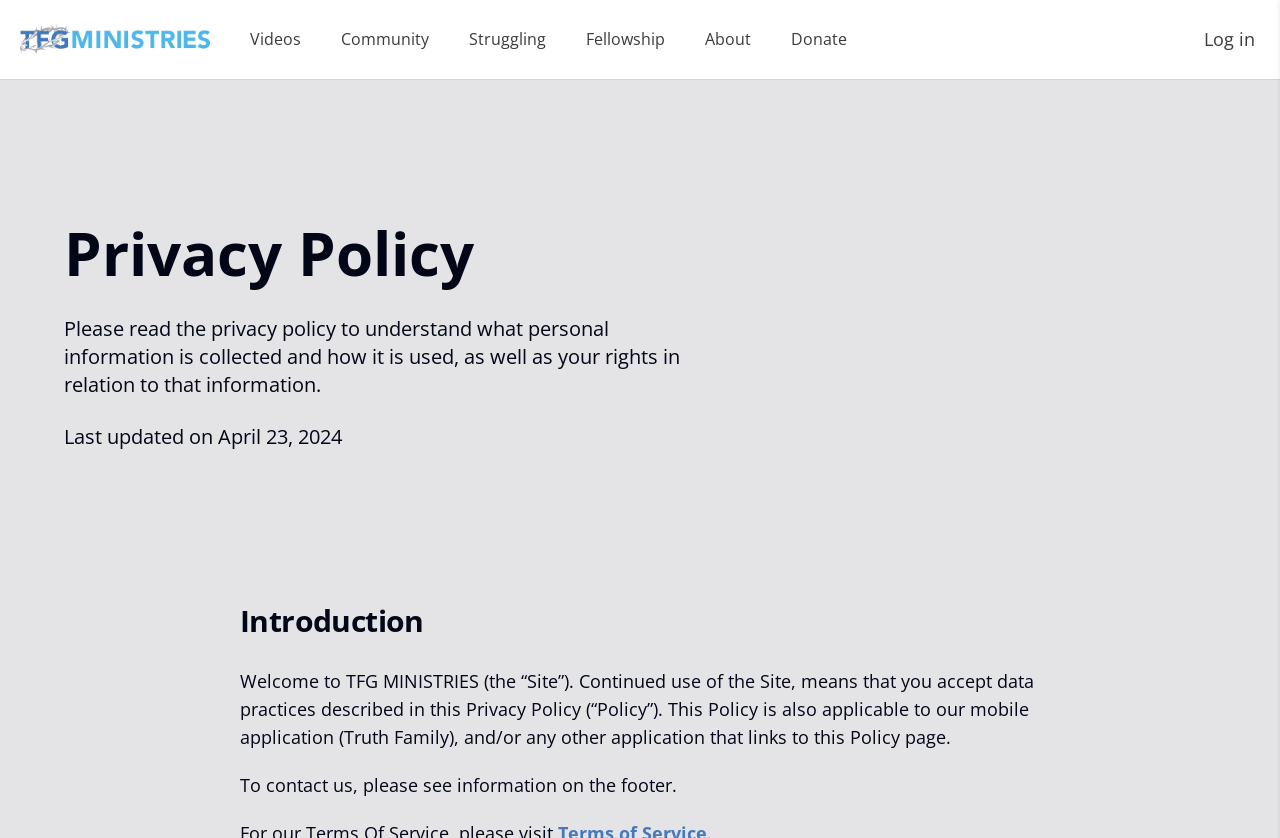Provide an in-depth caption for the contents of the webpage.

The webpage is about the Privacy Policy of TFG Ministries. At the top left, there is a logo of TFG Ministries, which is an image linked to the organization's homepage. Next to the logo, there are six navigation links: Videos, Community, Struggling, Fellowship, About, and Donate, arranged horizontally across the top of the page.

Below the navigation links, there is a prominent heading "Privacy Policy" in the top half of the page. Underneath the heading, there is a paragraph of text explaining the purpose of the privacy policy, which is to inform users about the collection and use of personal information, as well as their rights regarding that information.

Further down, there is a secondary heading "Introduction" followed by a block of text that welcomes users to the TFG Ministries website and explains that continued use of the site implies acceptance of the privacy policy. The text also mentions that the policy applies to the organization's mobile application, Truth Family.

At the bottom right of the page, there is a link to log in. Additionally, there is a footer section that contains contact information, although the exact details are not specified.